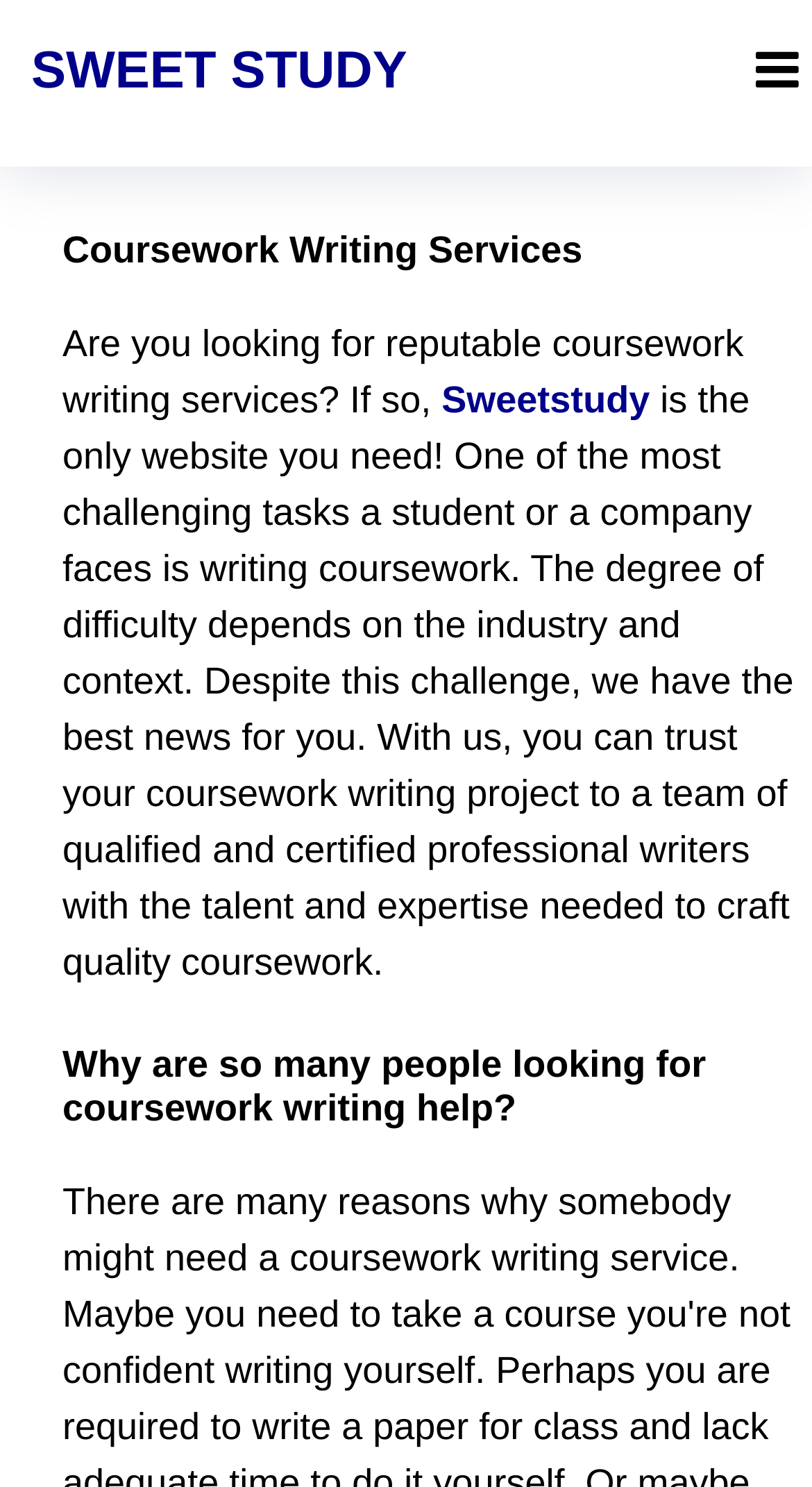What is the company's name?
Please respond to the question thoroughly and include all relevant details.

The company's name is Sweetstudy, which can be found in the link 'Sweetstudy' with bounding box coordinates [0.544, 0.254, 0.8, 0.282] and also in the link 'SWEET STUDY' with bounding box coordinates [0.038, 0.022, 0.501, 0.069].